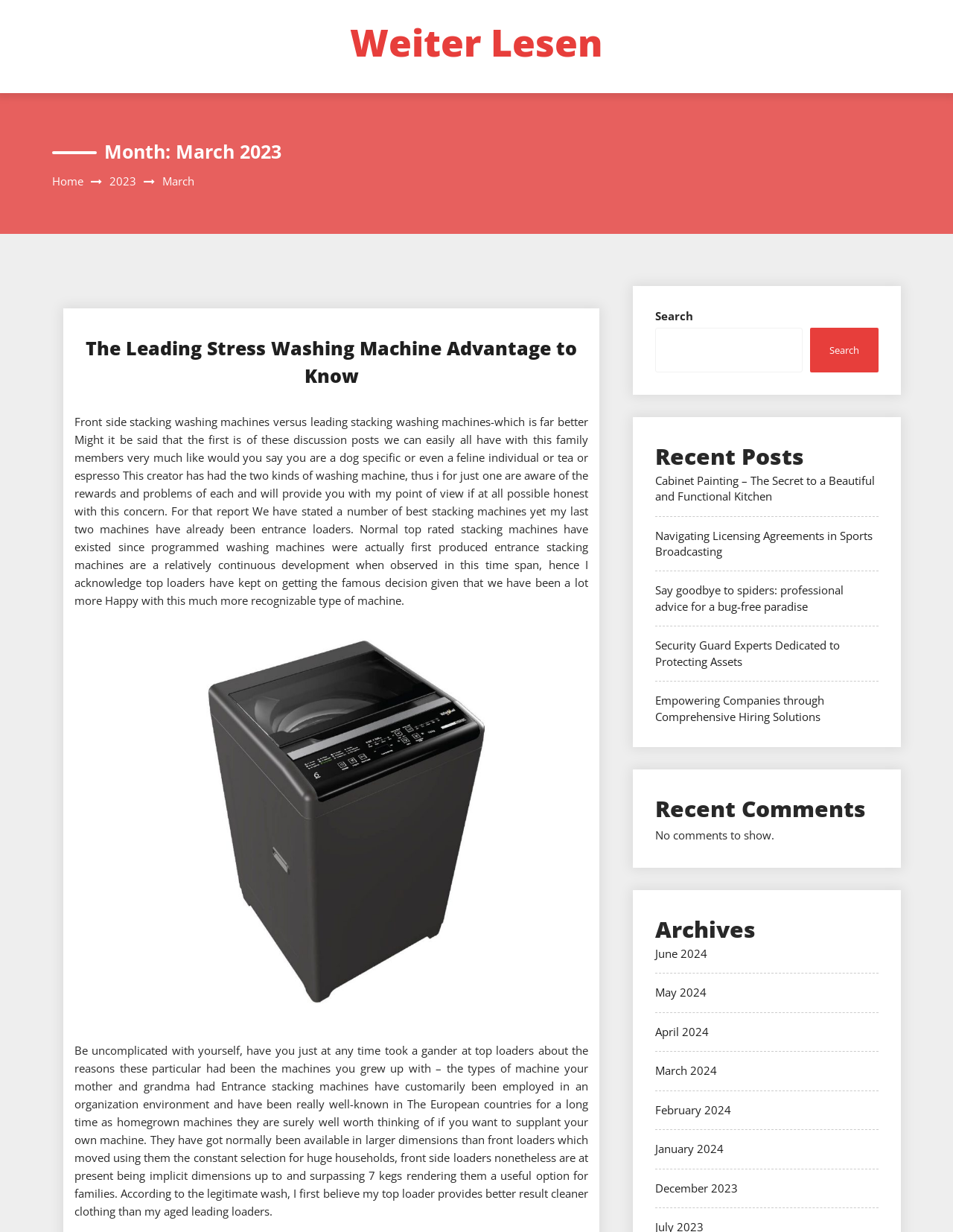Determine the bounding box coordinates in the format (top-left x, top-left y, bottom-right x, bottom-right y). Ensure all values are floating point numbers between 0 and 1. Identify the bounding box of the UI element described by: parent_node: Search name="s"

[0.688, 0.266, 0.842, 0.302]